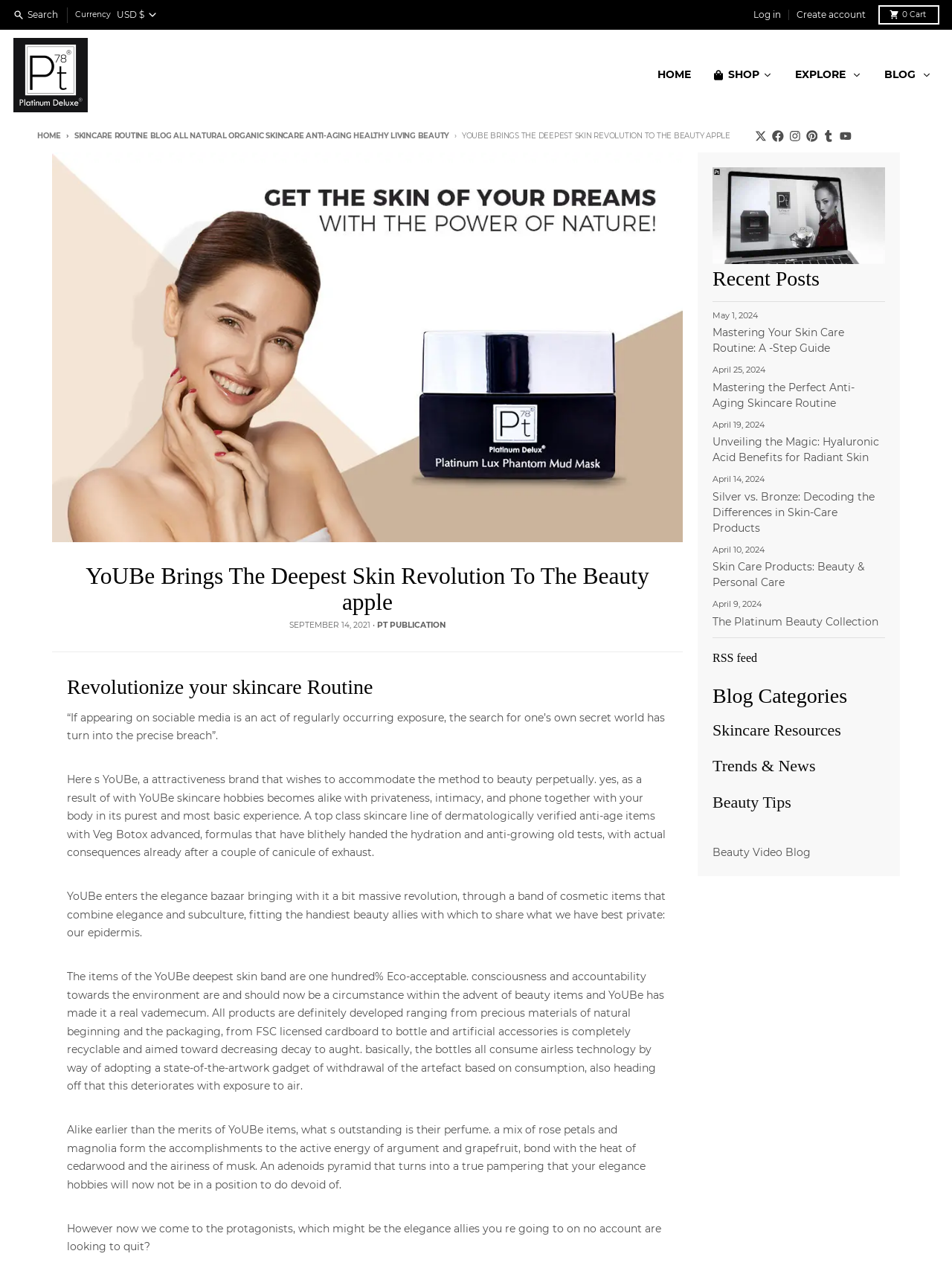Determine the bounding box coordinates for the area you should click to complete the following instruction: "View your cart".

[0.923, 0.004, 0.986, 0.019]